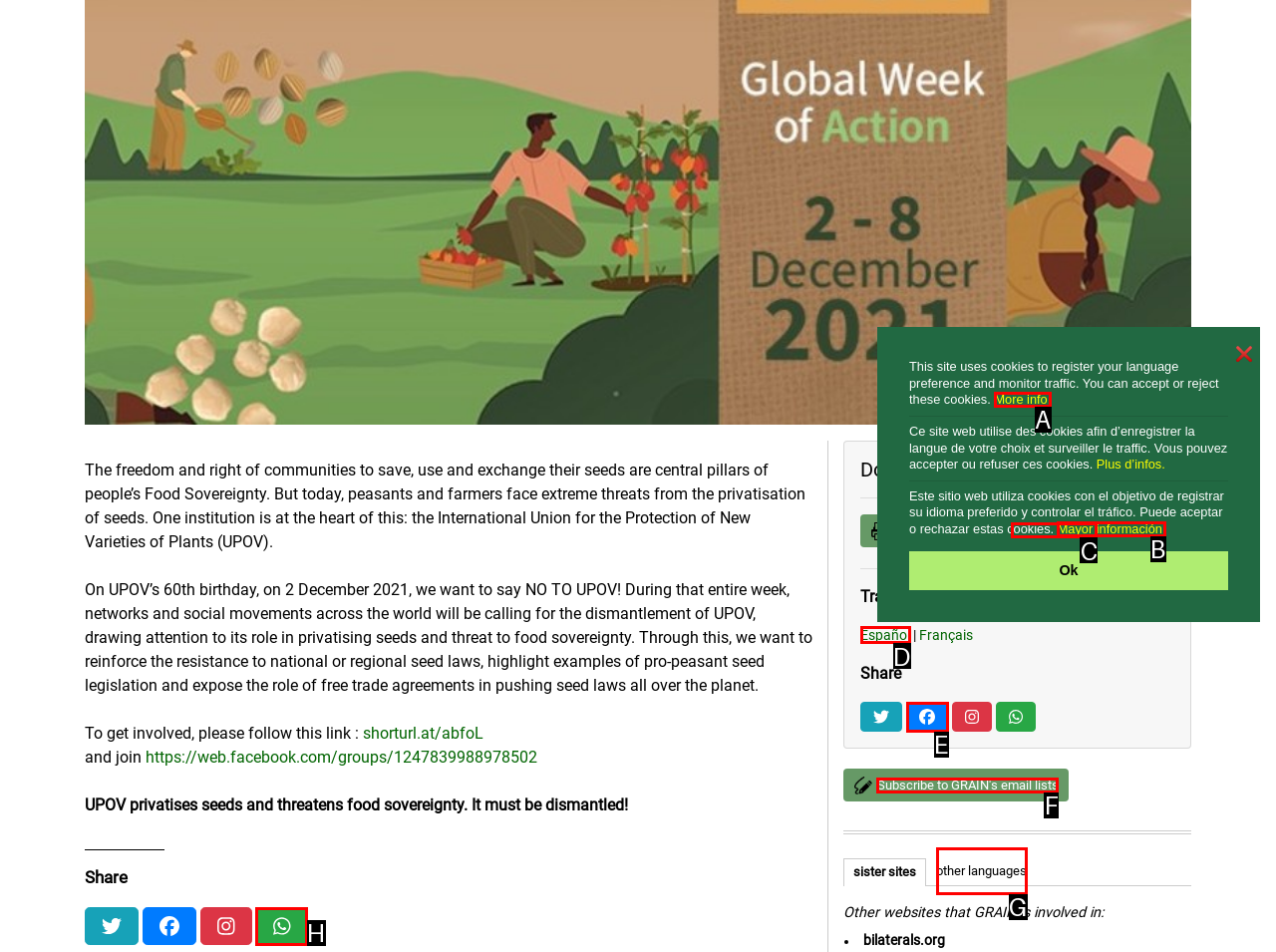Choose the option that matches the following description: parent_node: Share
Answer with the letter of the correct option.

E